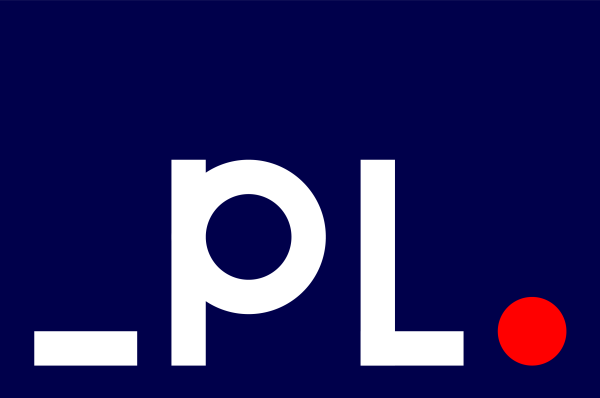Answer briefly with one word or phrase:
What color is the accent on the right side of the logo?

Vibrant red